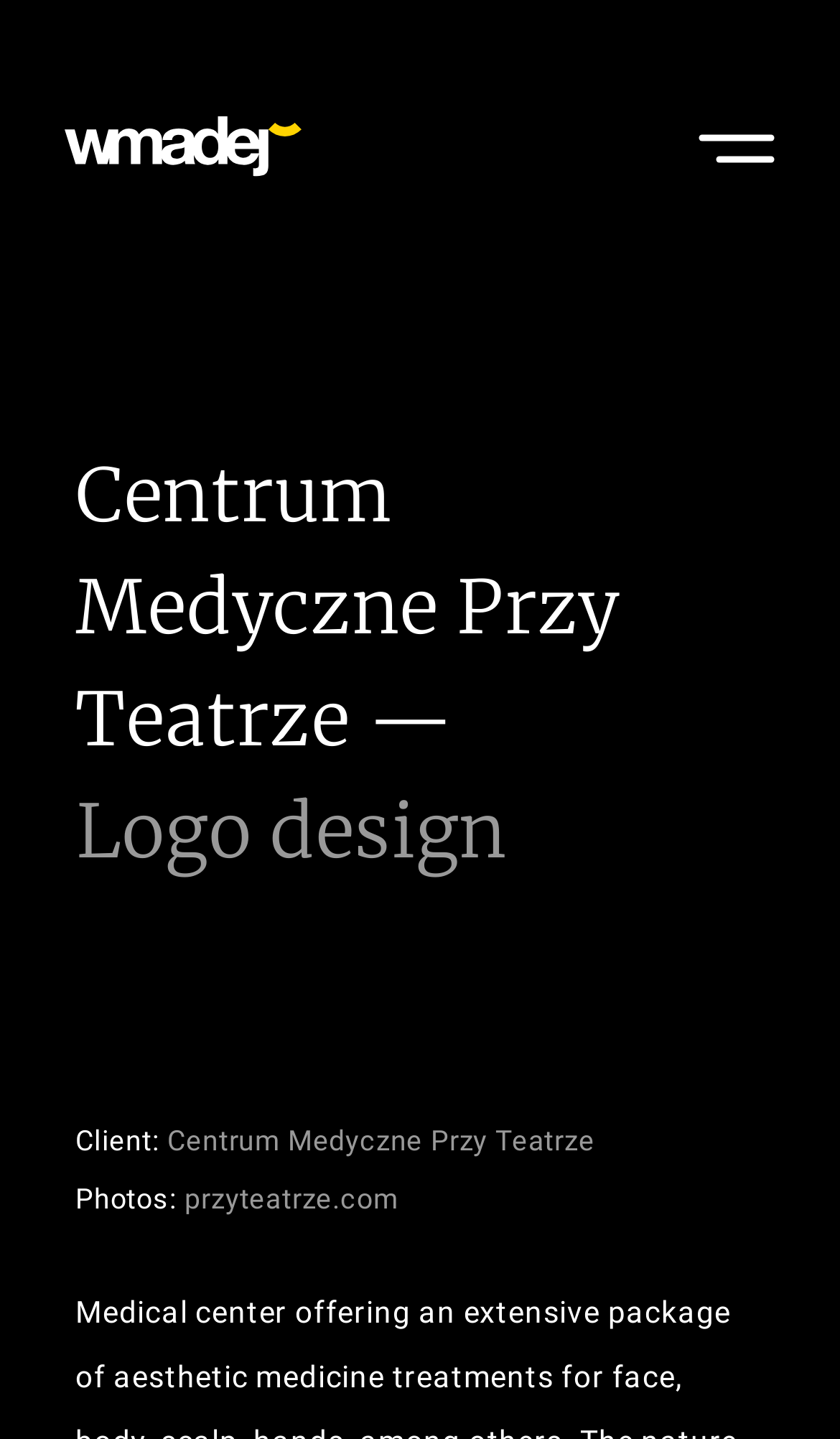What is the website of the client?
Based on the screenshot, give a detailed explanation to answer the question.

I found the client's website by looking at the text next to the 'Photos:' label, which is 'przyteatrze.com'.